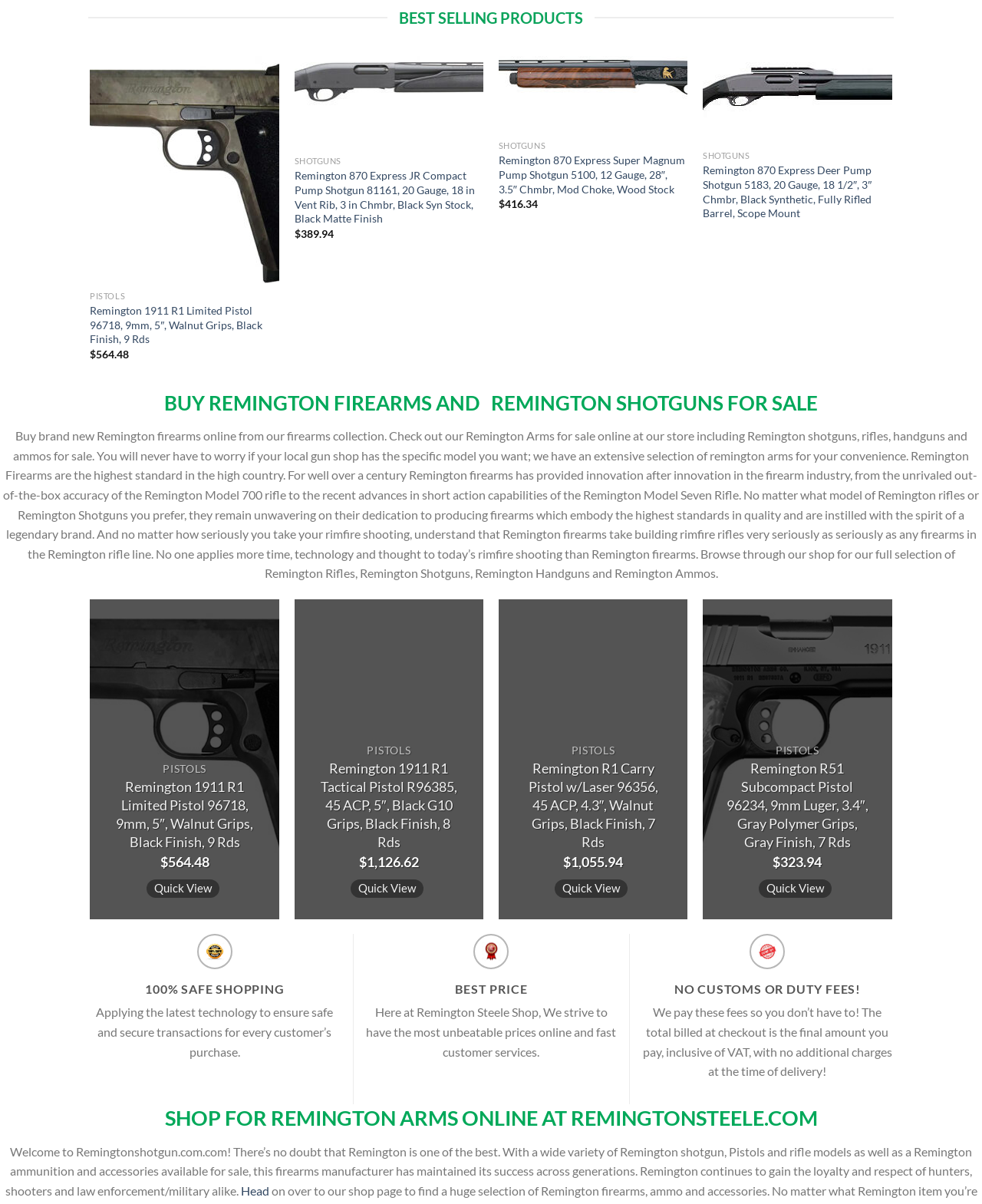Please provide a comprehensive answer to the question below using the information from the image: How many products are listed under 'BEST SELLING PRODUCTS'?

I counted the number of products listed under the heading 'BEST SELLING PRODUCTS' and found that there are 3 products.